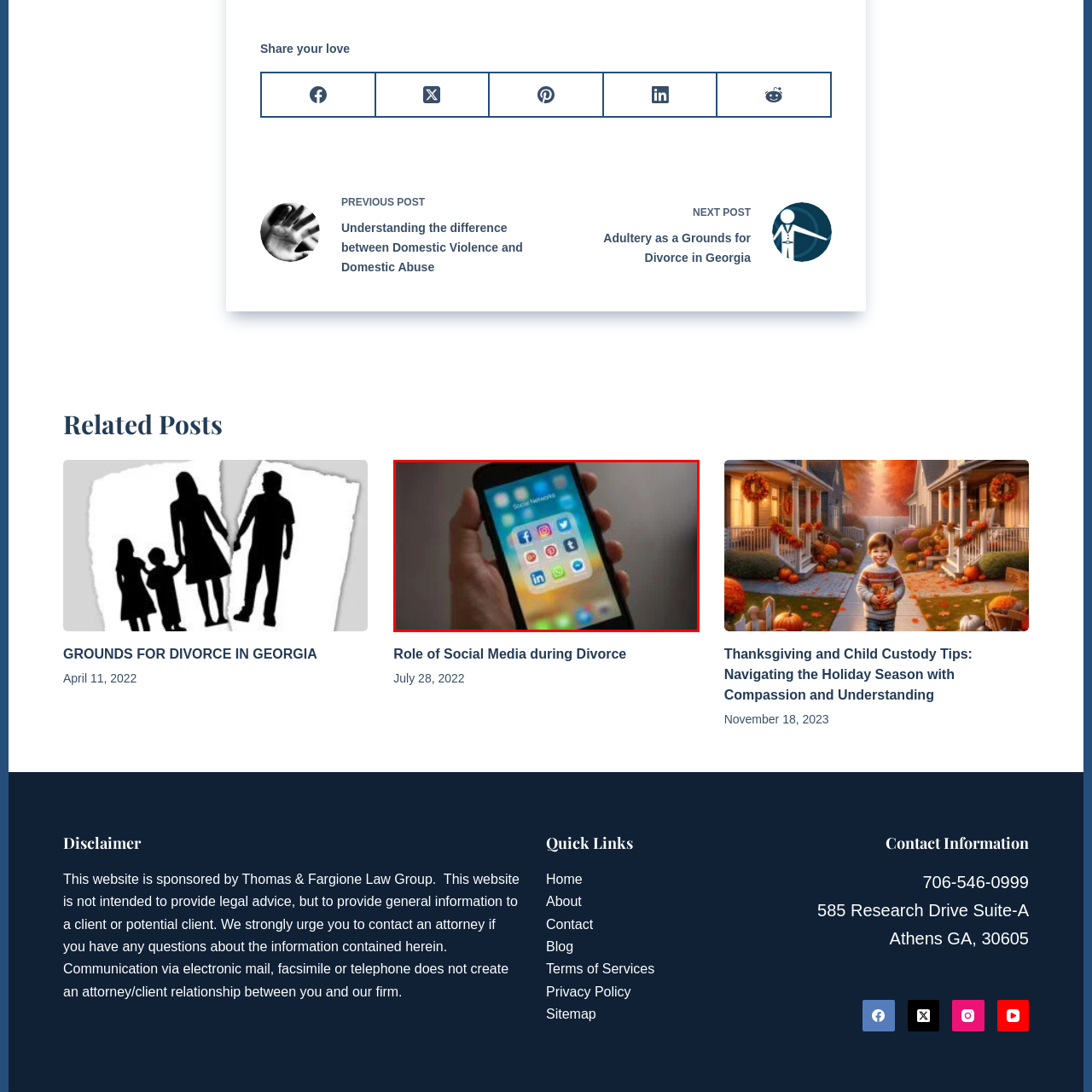Please analyze the image enclosed within the red bounding box and provide a comprehensive answer to the following question based on the image: How many social media icons are visible?

The question asks for the number of social media icons visible in the 'Social Networks' folder. By counting the icons, we can see that there are 8 icons, representing Facebook, Twitter, Instagram, Pinterest, Tumblr, LinkedIn, Reddit, and WhatsApp.